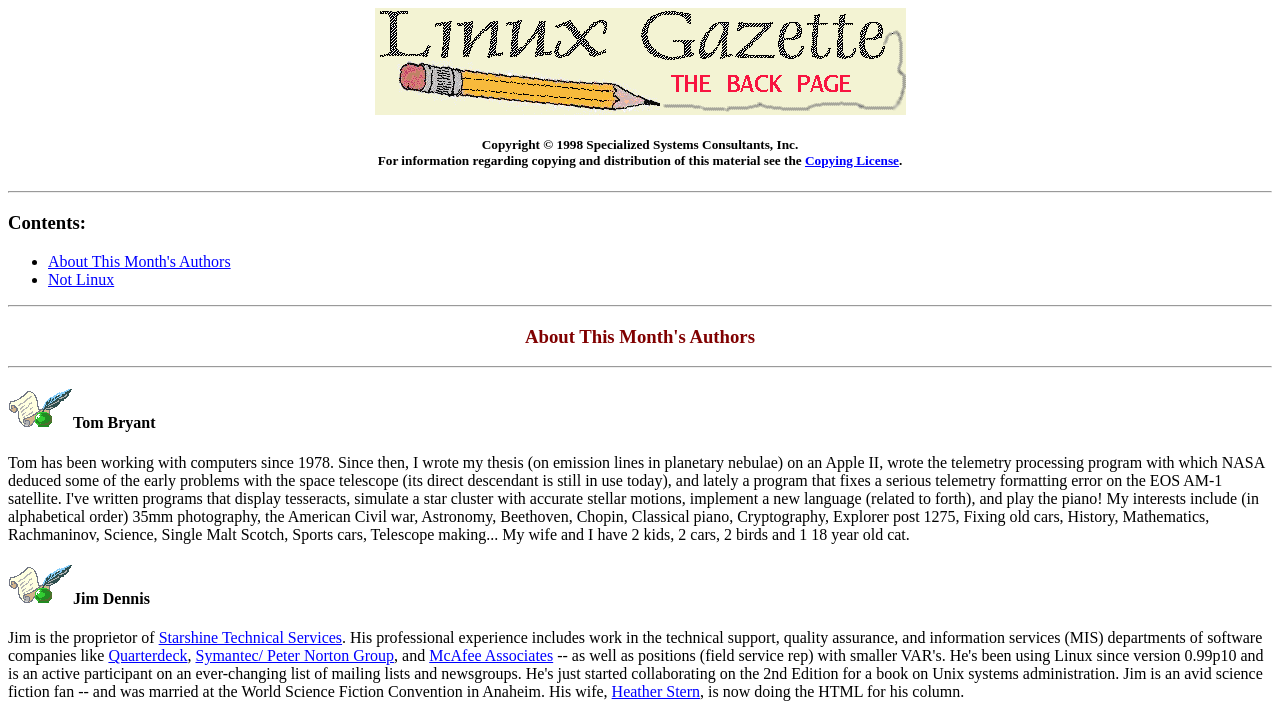Provide a brief response in the form of a single word or phrase:
What is the name of the Linux Gazette section?

Back Page